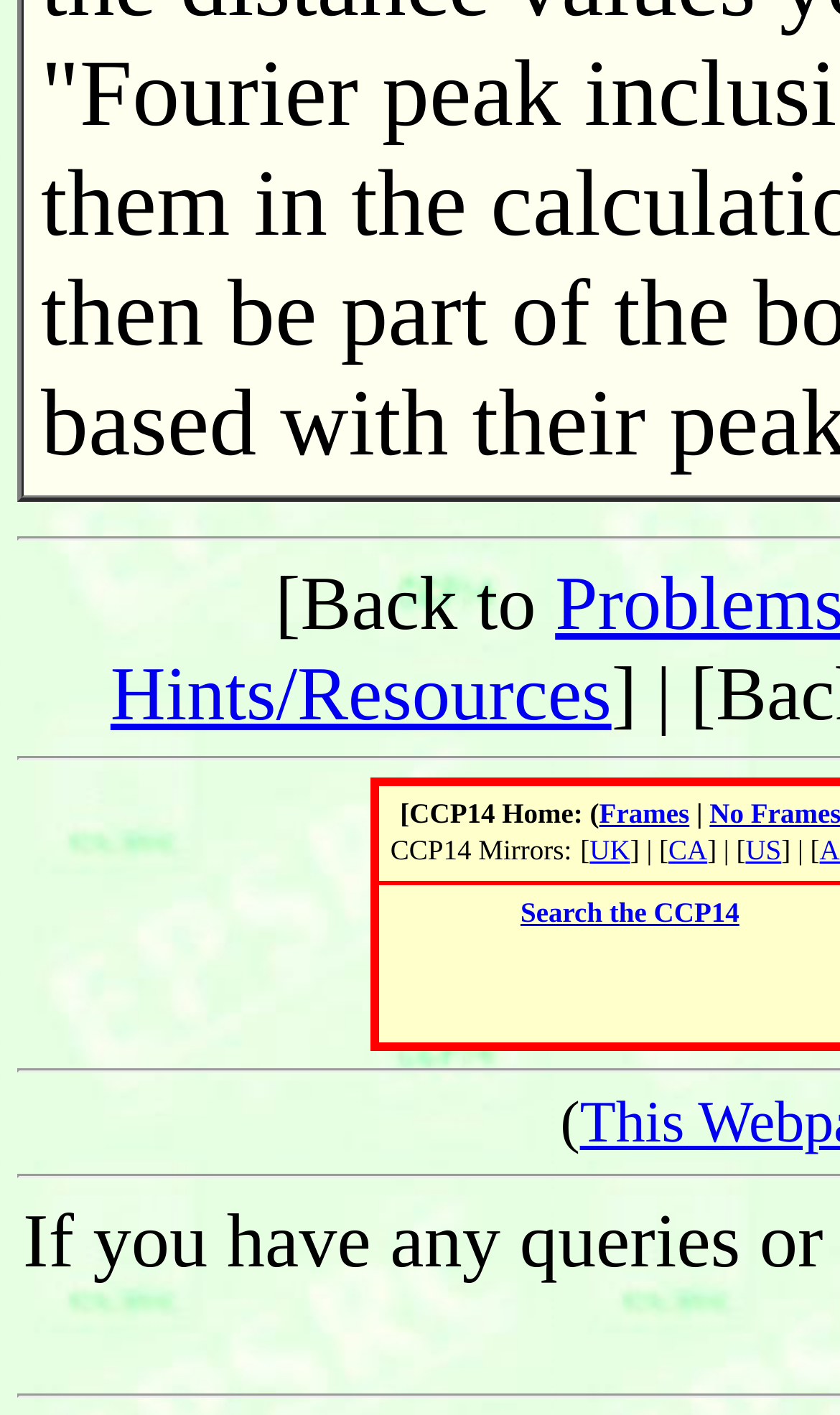Determine the bounding box of the UI element mentioned here: "US". The coordinates must be in the format [left, top, right, bottom] with values ranging from 0 to 1.

[0.888, 0.589, 0.93, 0.612]